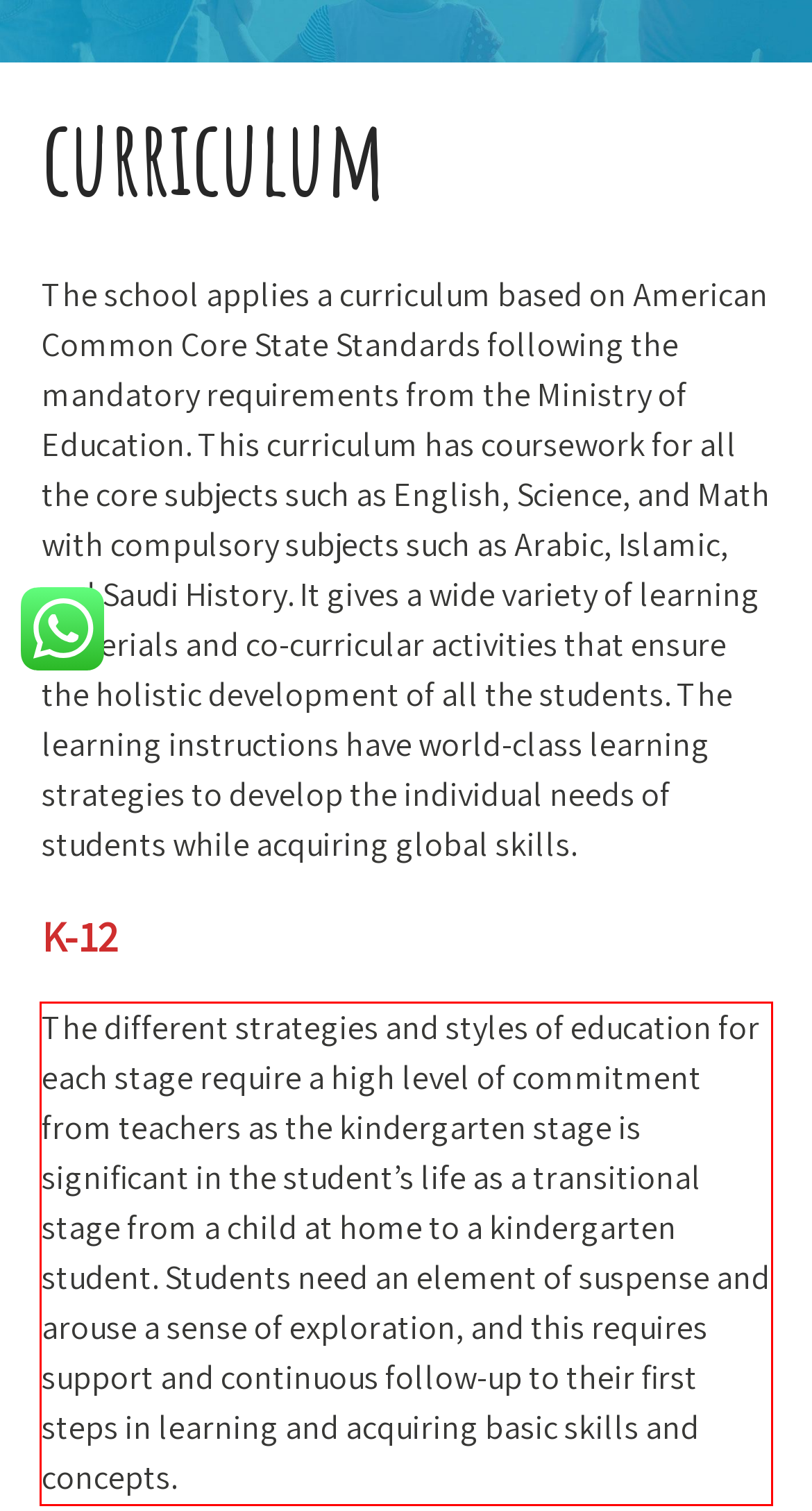Using the provided screenshot of a webpage, recognize the text inside the red rectangle bounding box by performing OCR.

The different strategies and styles of education for each stage require a high level of commitment from teachers as the kindergarten stage is significant in the student’s life as a transitional stage from a child at home to a kindergarten student. Students need an element of suspense and arouse a sense of exploration, and this requires support and continuous follow-up to their first steps in learning and acquiring basic skills and concepts.